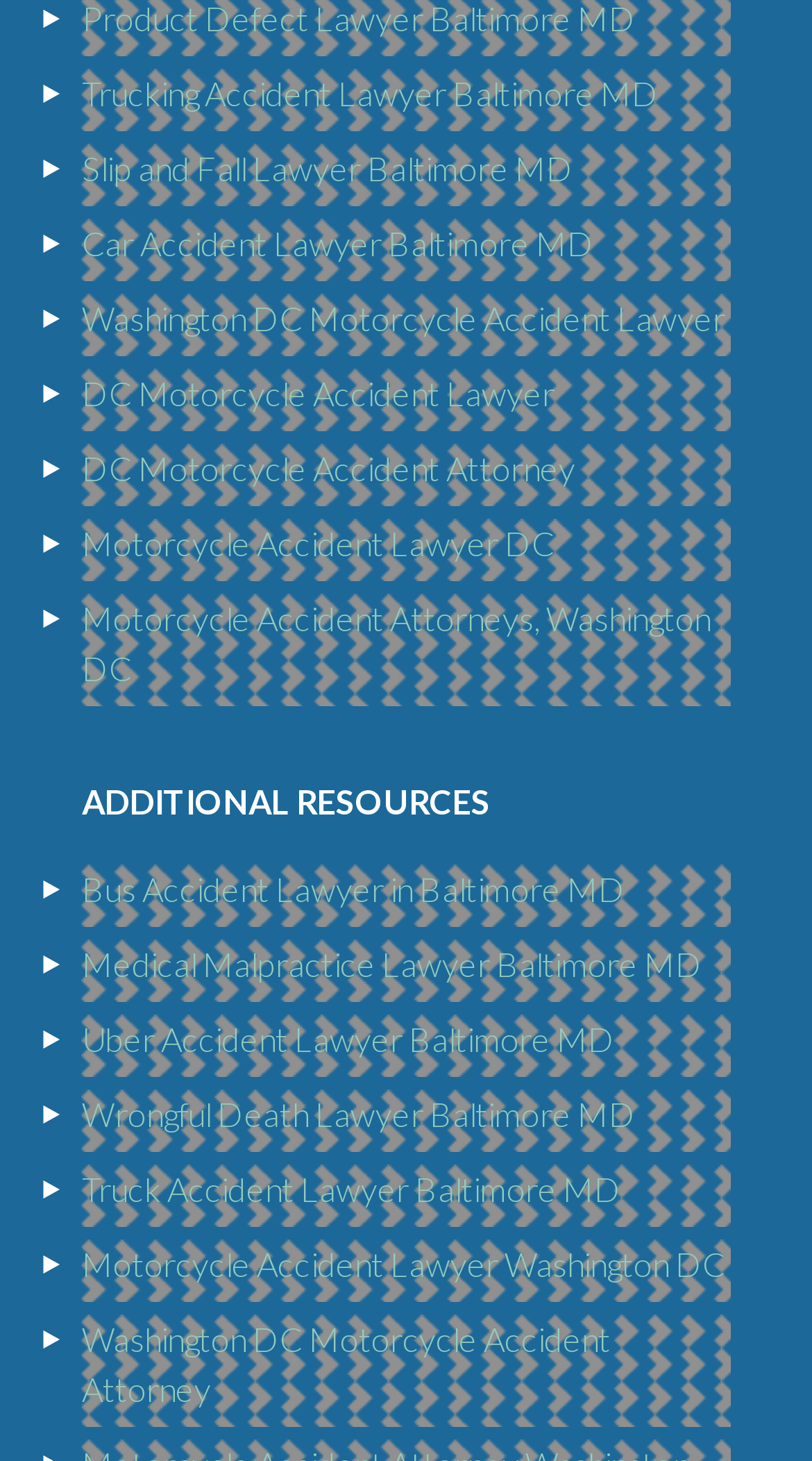Can you pinpoint the bounding box coordinates for the clickable element required for this instruction: "View Slip and Fall Lawyer Baltimore MD"? The coordinates should be four float numbers between 0 and 1, i.e., [left, top, right, bottom].

[0.101, 0.102, 0.706, 0.129]